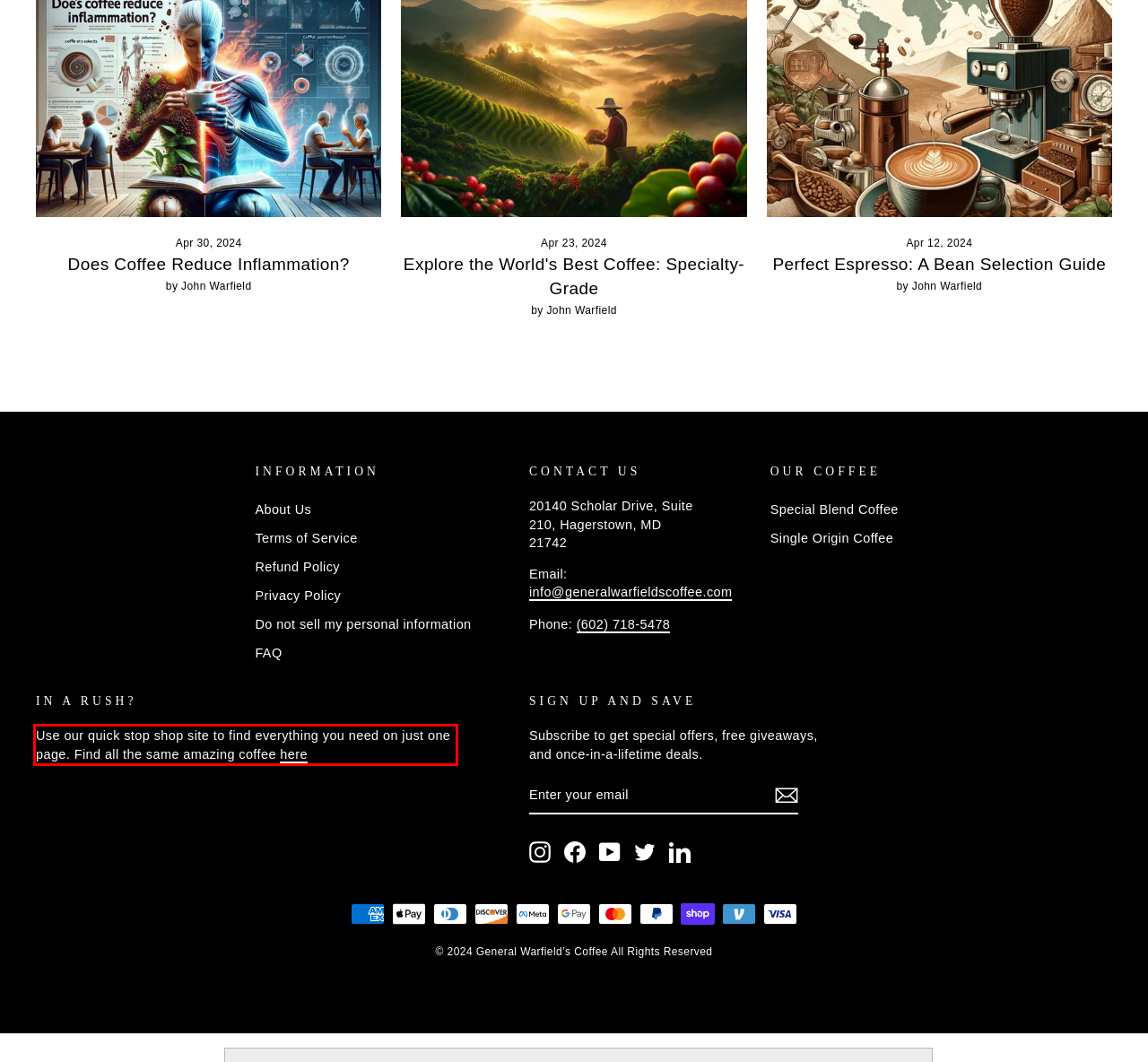Review the screenshot of the webpage and recognize the text inside the red rectangle bounding box. Provide the extracted text content.

Use our quick stop shop site to find everything you need on just one page. Find all the same amazing coffee here